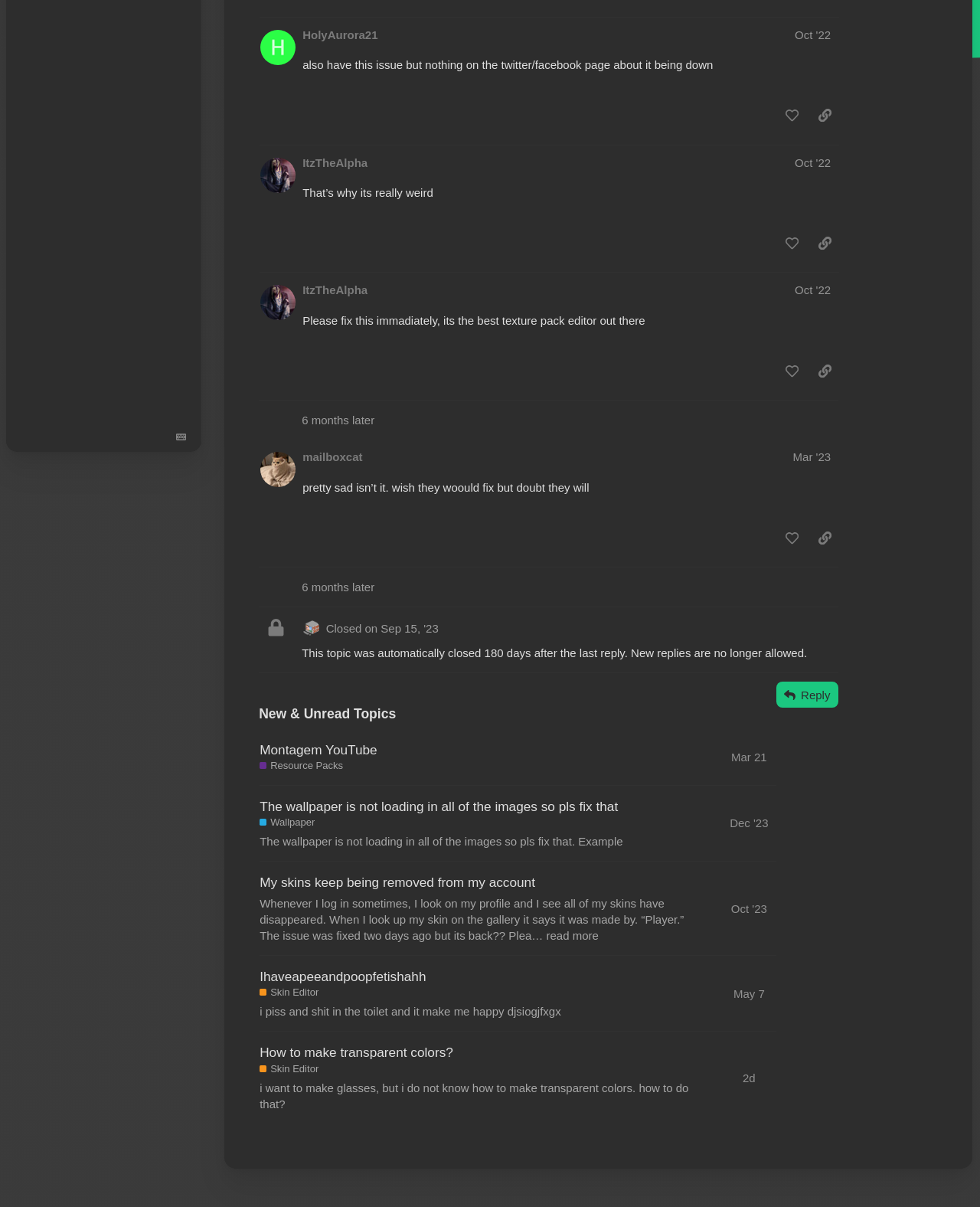Find the bounding box of the element with the following description: "title="like this post"". The coordinates must be four float numbers between 0 and 1, formatted as [left, top, right, bottom].

[0.794, 0.297, 0.823, 0.319]